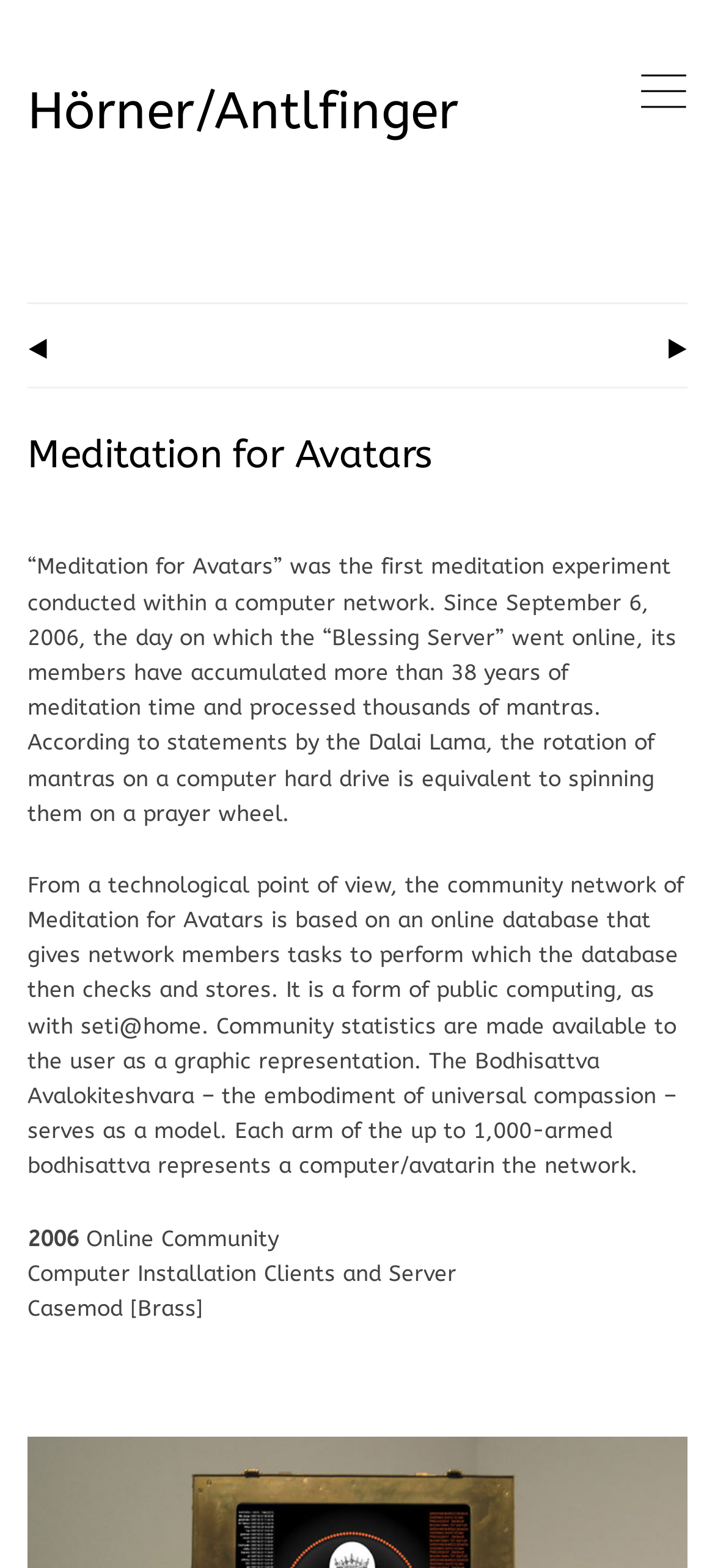How many years of meditation time have been accumulated?
Please answer the question as detailed as possible.

According to the static text, 'its members have accumulated more than 38 years of meditation time and processed thousands of mantras.'